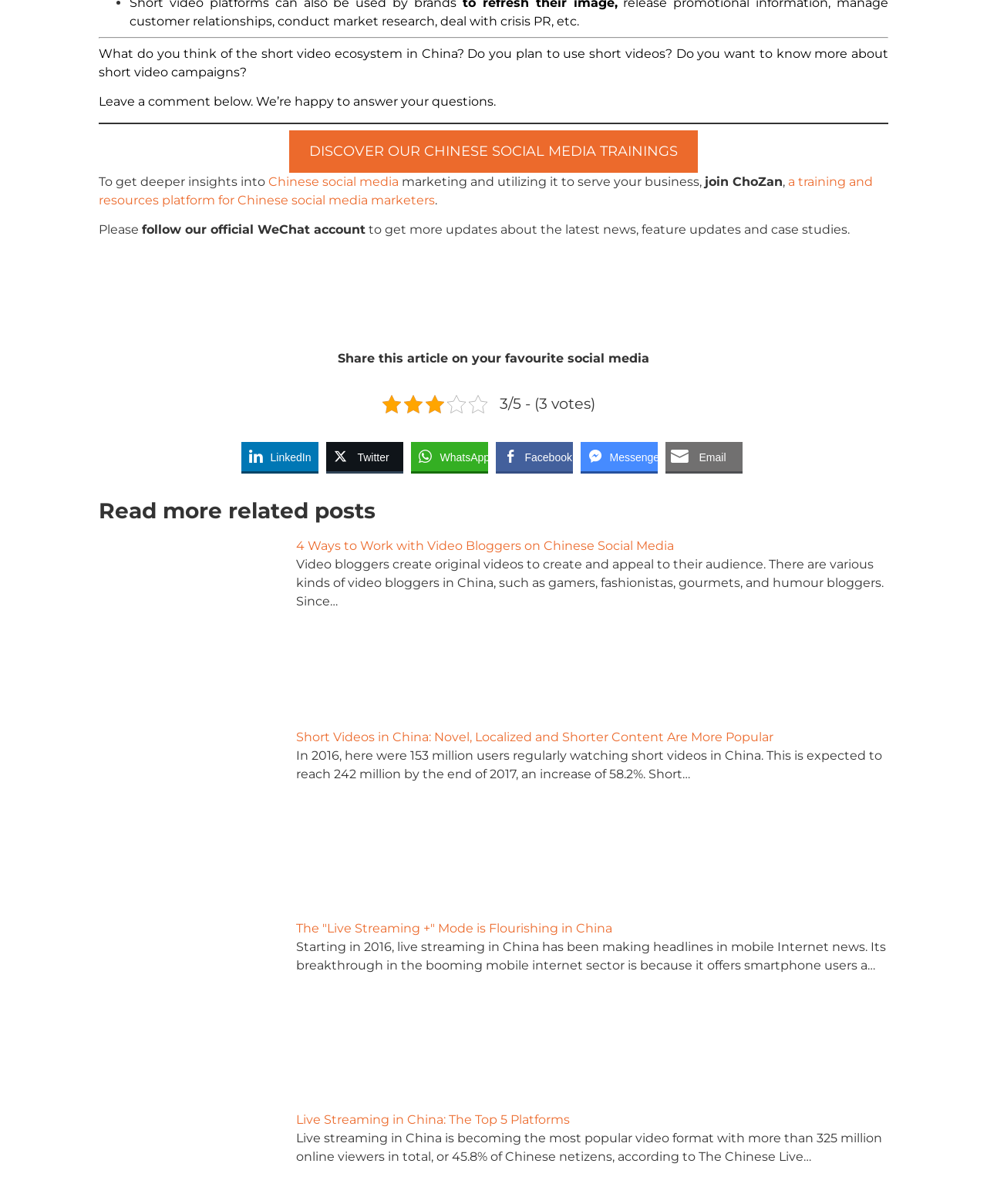Identify the bounding box coordinates of the element to click to follow this instruction: 'Read more about '4 Ways to Work with Video Bloggers on Chinese Social Media''. Ensure the coordinates are four float values between 0 and 1, provided as [left, top, right, bottom].

[0.3, 0.447, 0.683, 0.459]